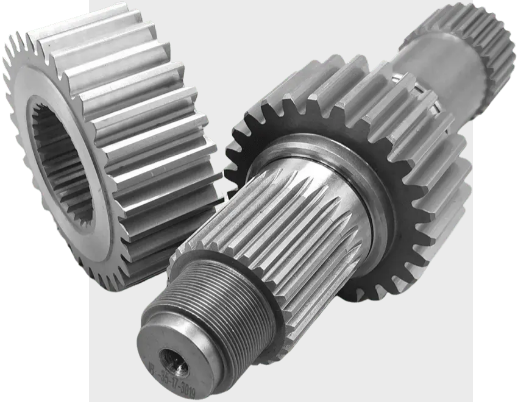What is the orientation of the teeth on the spur gears?
Based on the visual content, answer with a single word or a brief phrase.

Parallel to the gear axis